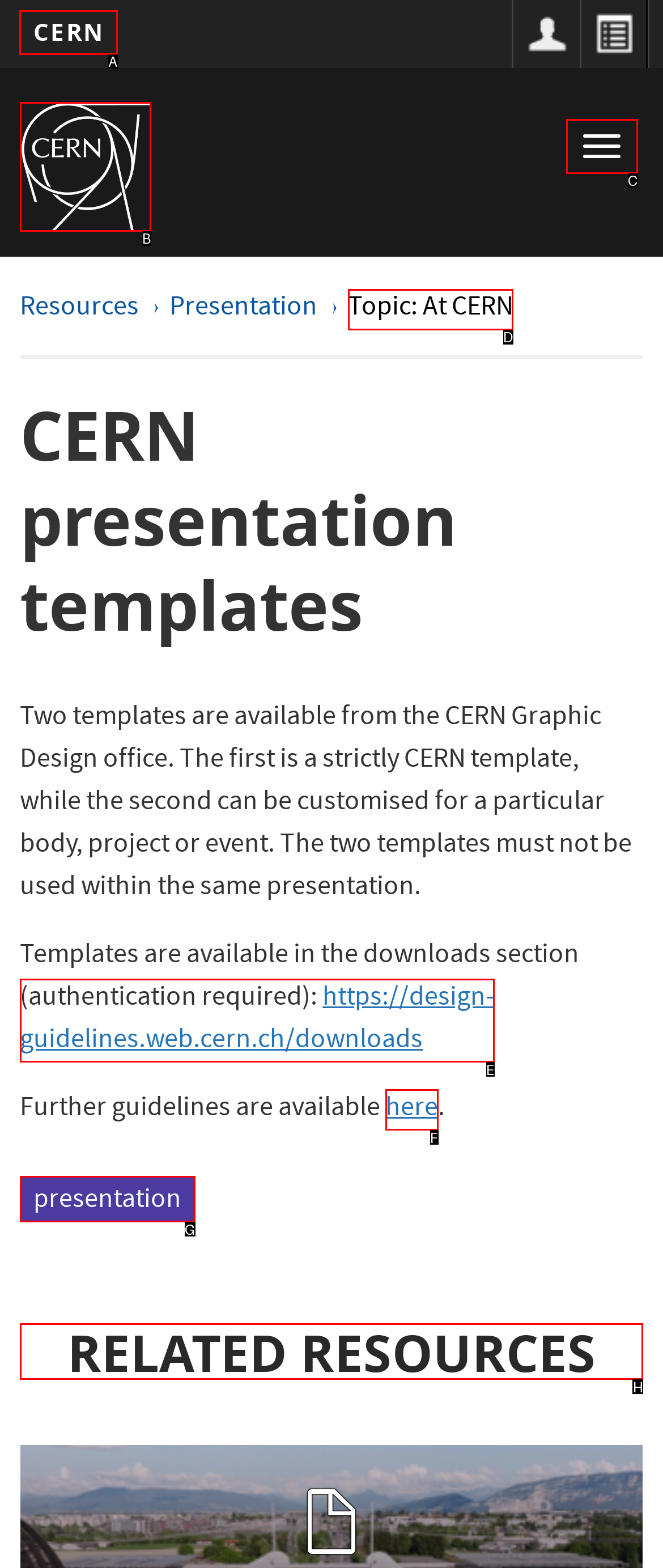Tell me which letter corresponds to the UI element that will allow you to view related resources. Answer with the letter directly.

H